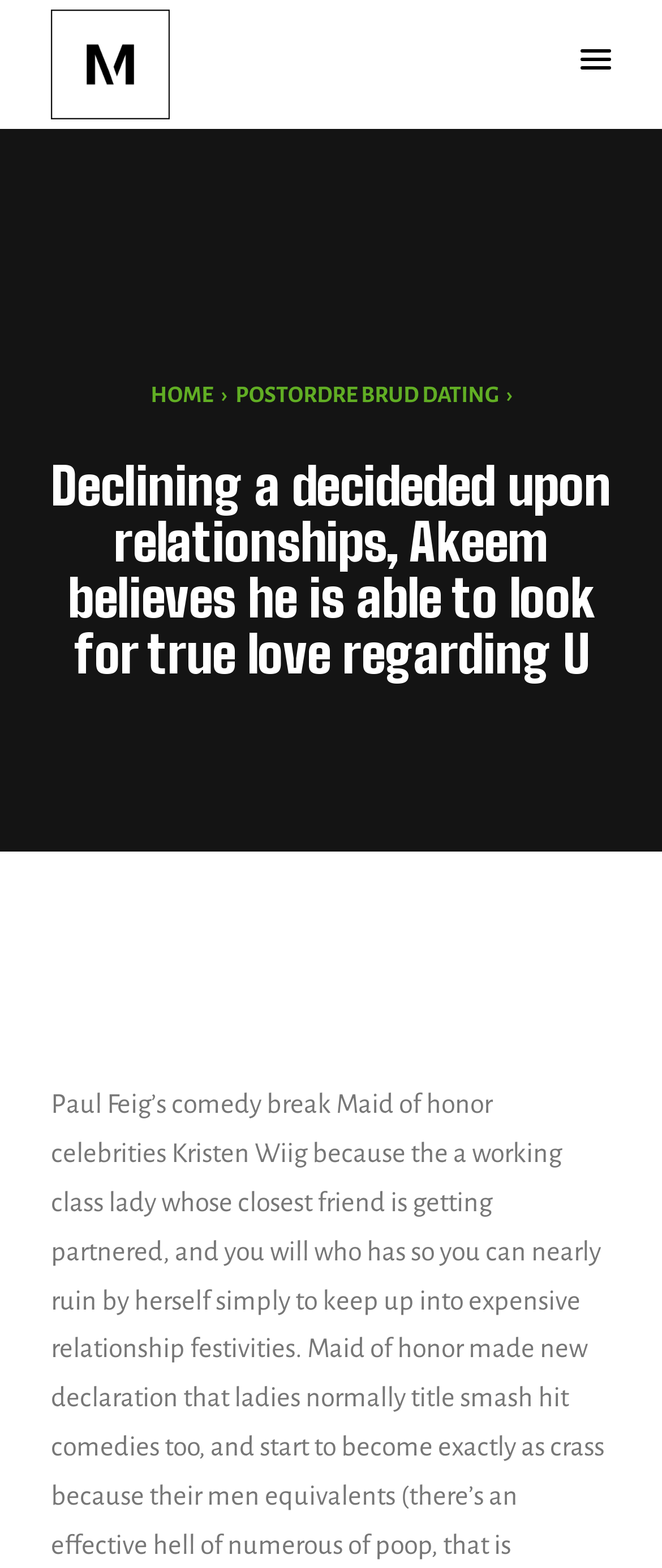What is the second menu item?
Your answer should be a single word or phrase derived from the screenshot.

POSTORDRE BRUD DATING